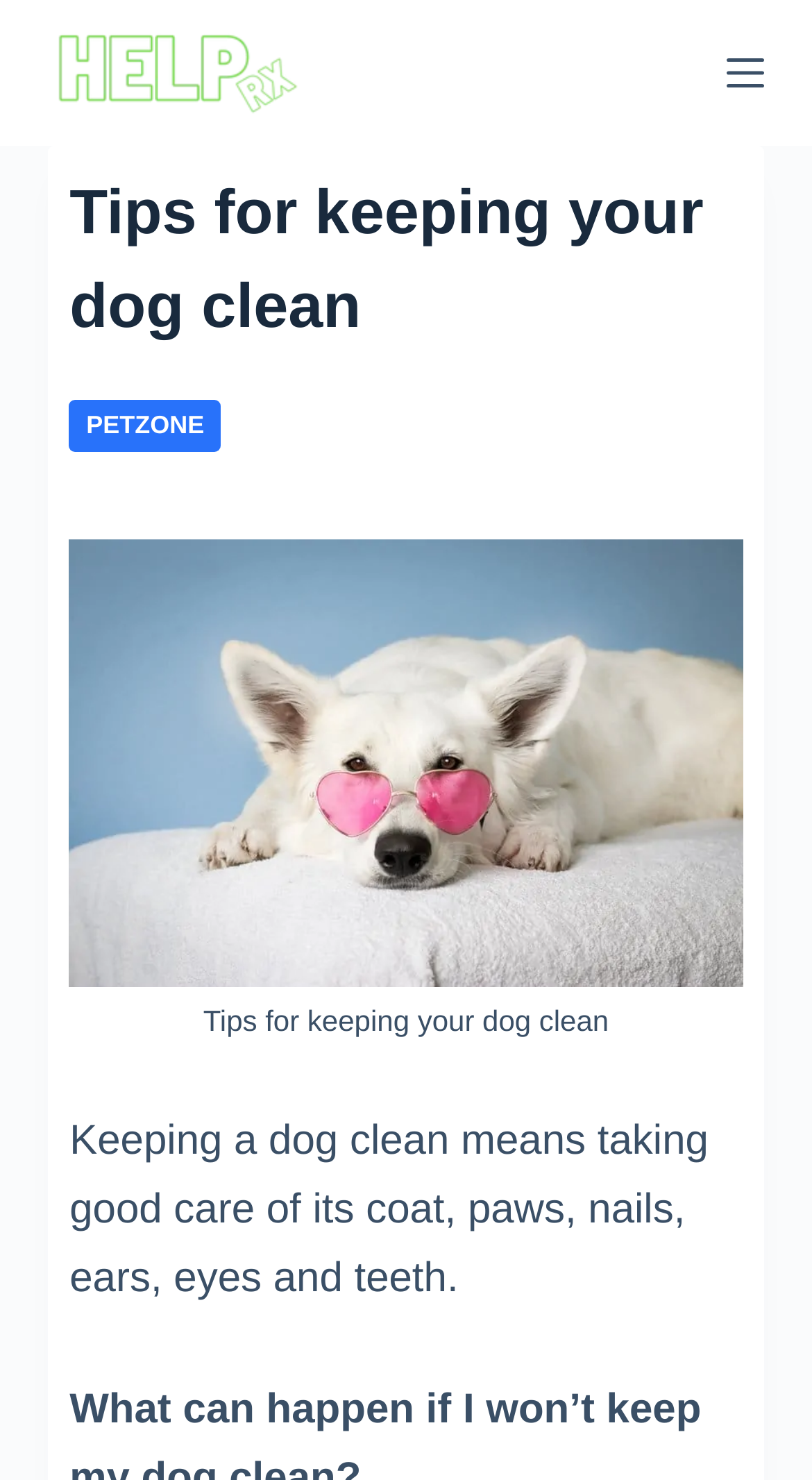Give a detailed overview of the webpage's appearance and contents.

The webpage is about dog care, specifically focusing on keeping a dog clean. At the top left corner, there is a link to "Skip to content". Next to it, on the top center, is the "Help-Rx.Net Logo1" which is both a link and an image. On the top right corner, there is a "Menu" button.

Below the top section, there is a header area that spans almost the entire width of the page. Within this header, there is a heading that reads "Tips for keeping your dog clean". Below the heading, there is a link to "PETZONE" on the left side.

Underneath the header area, there is a large figure that occupies most of the page's width. The figure contains an image related to dog care, with a caption below it. The image is followed by a block of text that summarizes the importance of dog grooming, stating that keeping a dog clean involves taking care of its coat, paws, nails, ears, eyes, and teeth.